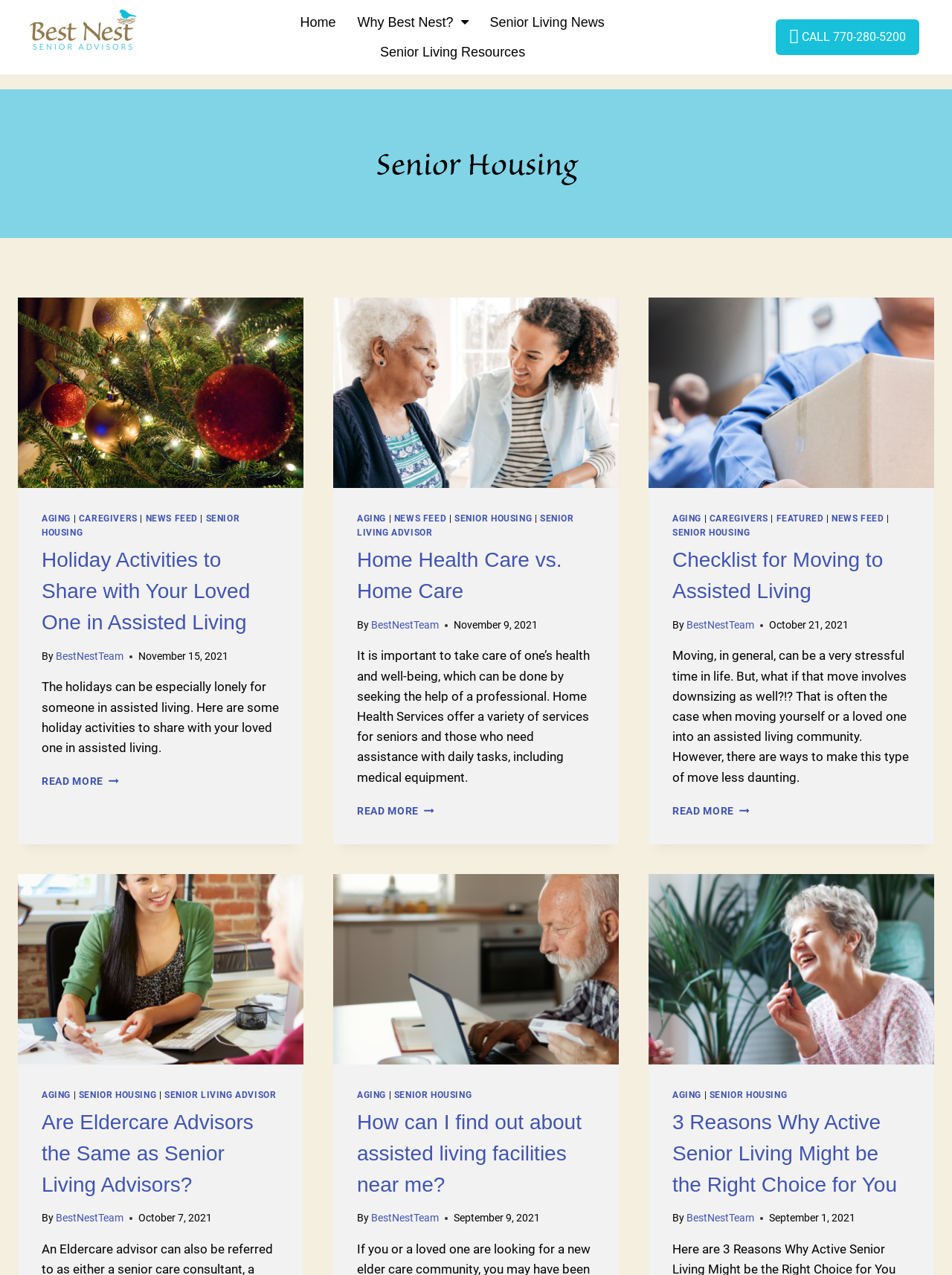Determine the bounding box coordinates for the region that must be clicked to execute the following instruction: "Click on 'Home'".

[0.304, 0.006, 0.364, 0.029]